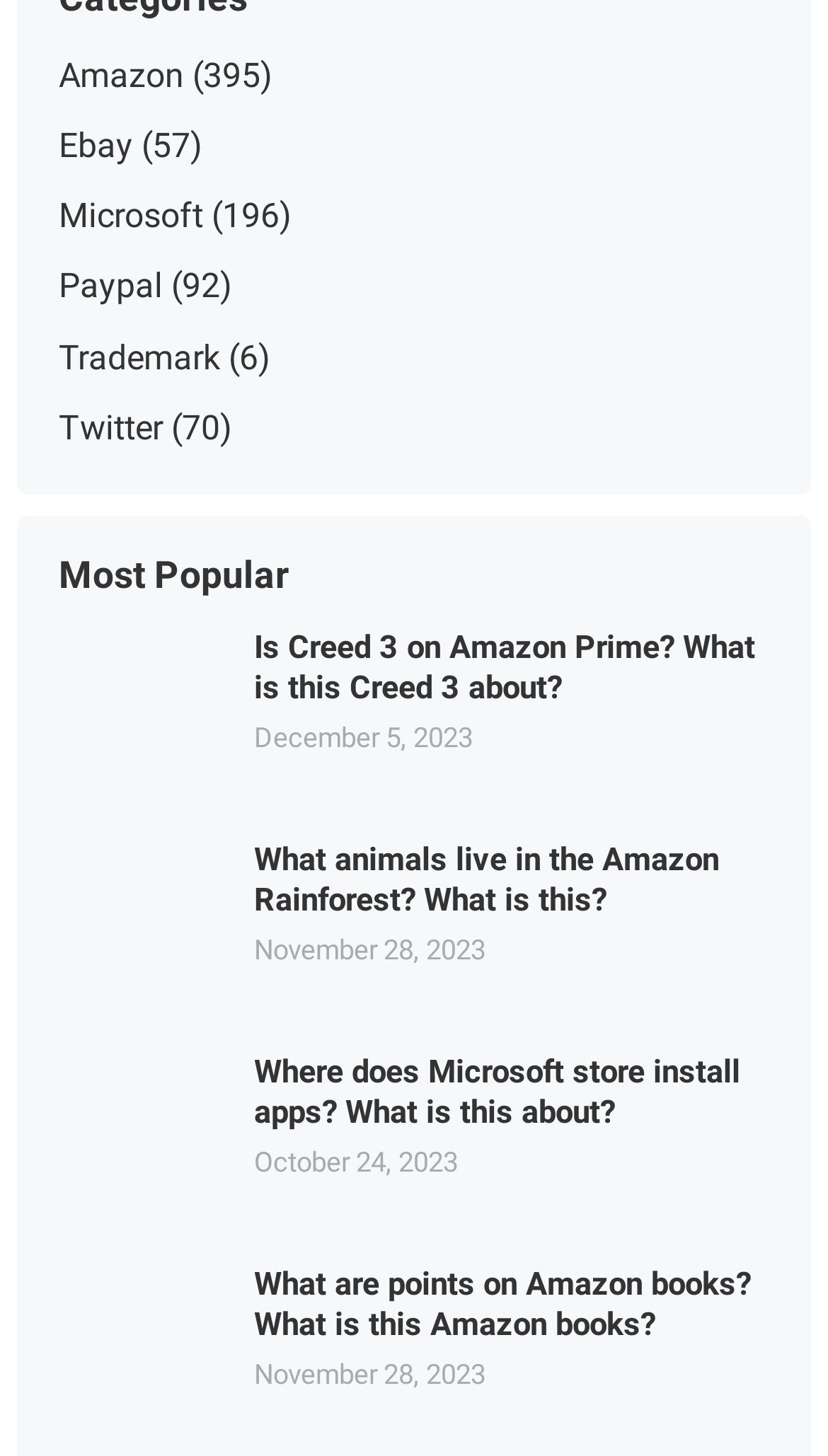Provide your answer to the question using just one word or phrase: What is the topic of the 'Creed 3 on Amazon Prime' article?

Creed 3